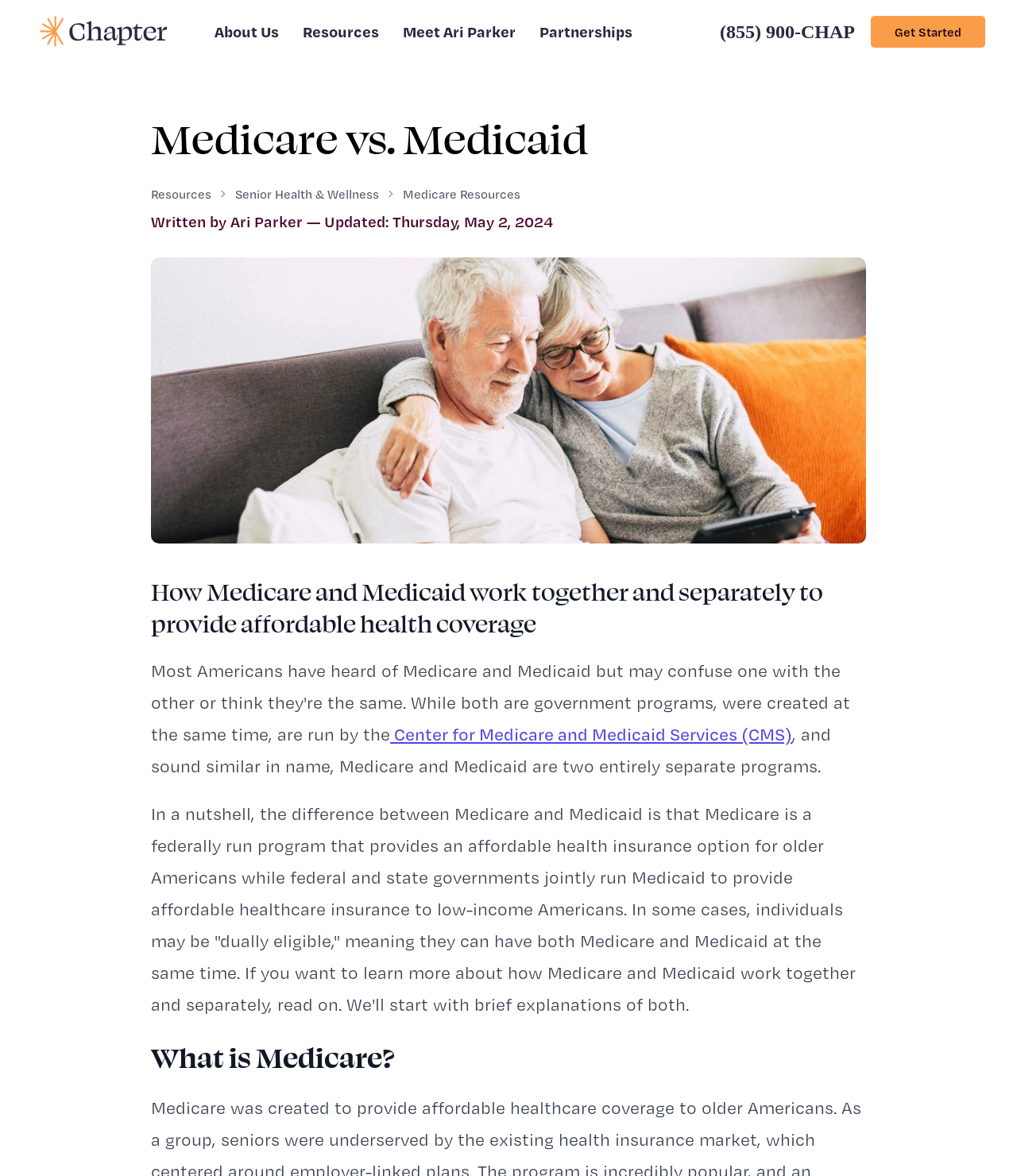Please provide a detailed answer to the question below by examining the image:
What is the logo of the website?

The logo of the website is located at the top left corner of the webpage, and it is an image with the text 'Chapter Medicare' next to it.